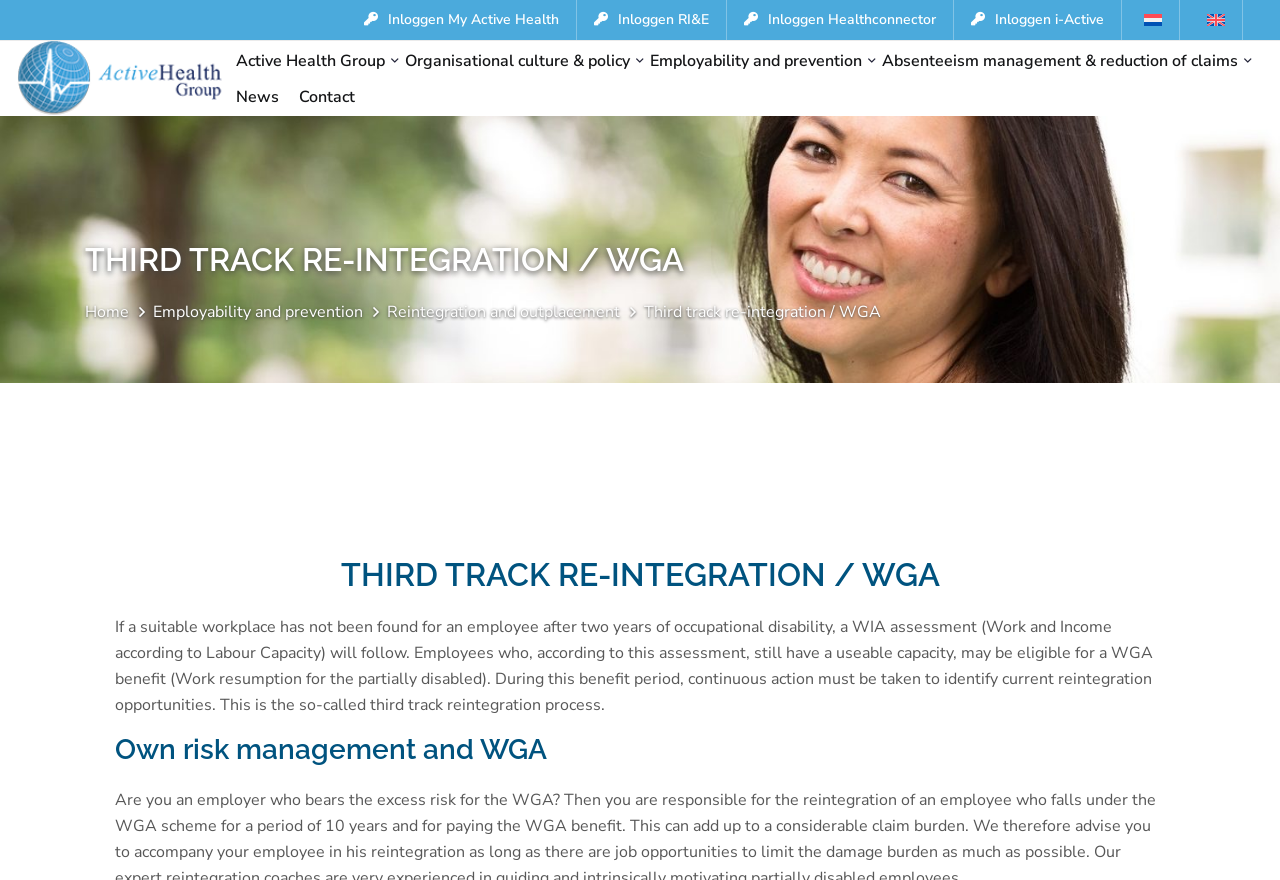Can you pinpoint the bounding box coordinates for the clickable element required for this instruction: "Go to the News page"? The coordinates should be four float numbers between 0 and 1, i.e., [left, top, right, bottom].

[0.185, 0.089, 0.218, 0.13]